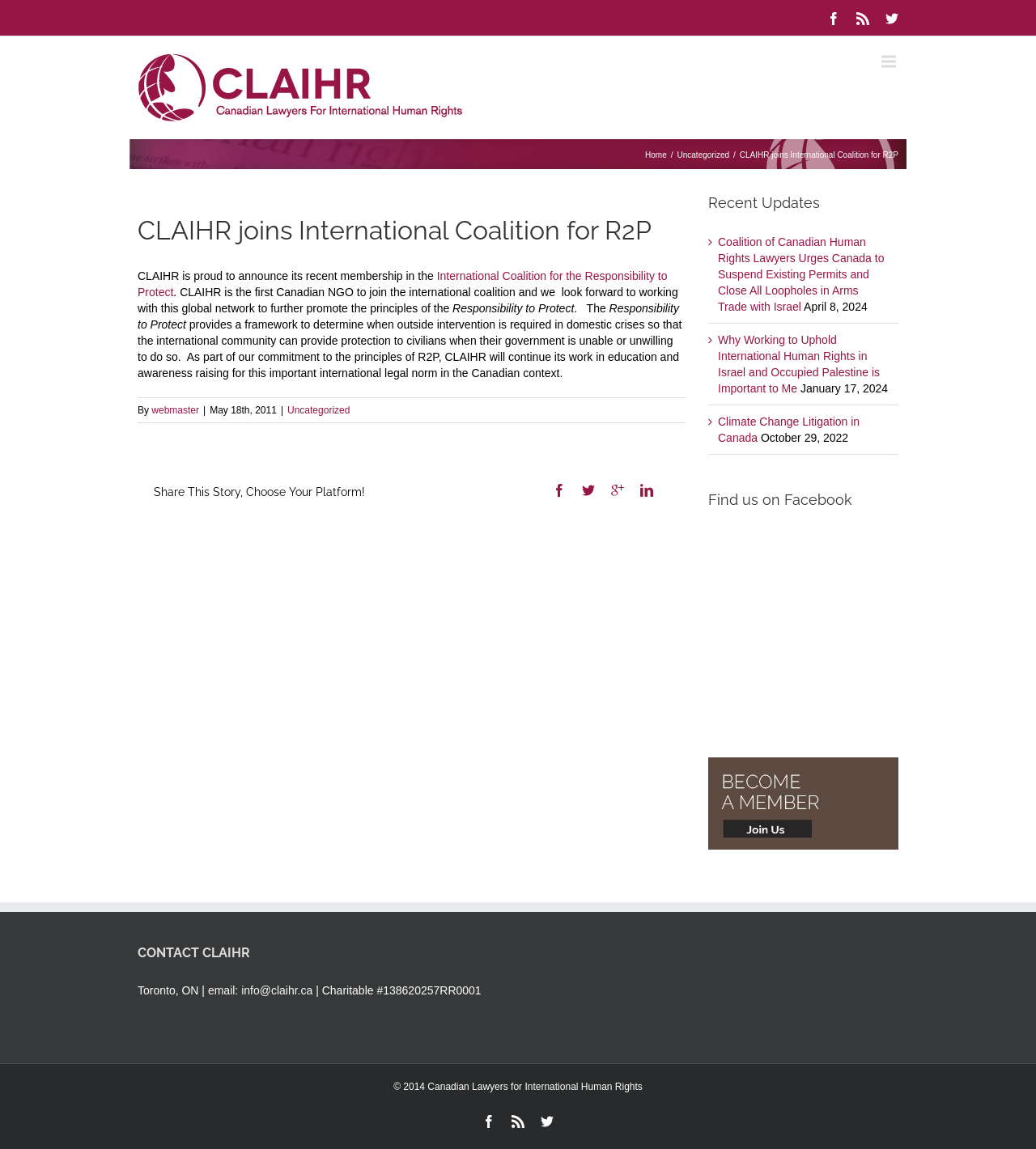What is CLAIHR's recent membership?
Use the image to answer the question with a single word or phrase.

International Coalition for R2P